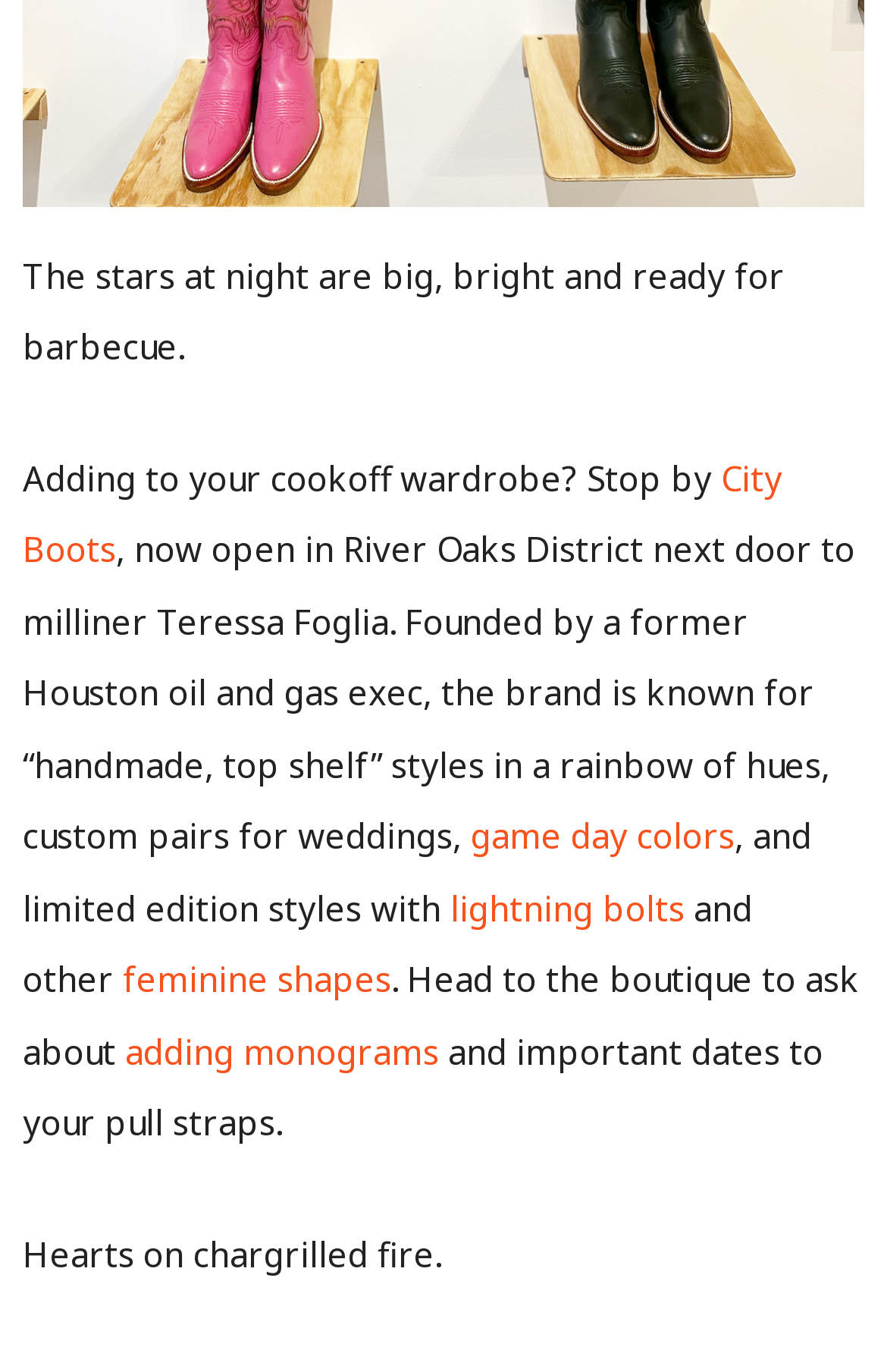Using the given description, provide the bounding box coordinates formatted as (top-left x, top-left y, bottom-right x, bottom-right y), with all values being floating point numbers between 0 and 1. Description: game day colors

[0.531, 0.592, 0.828, 0.626]